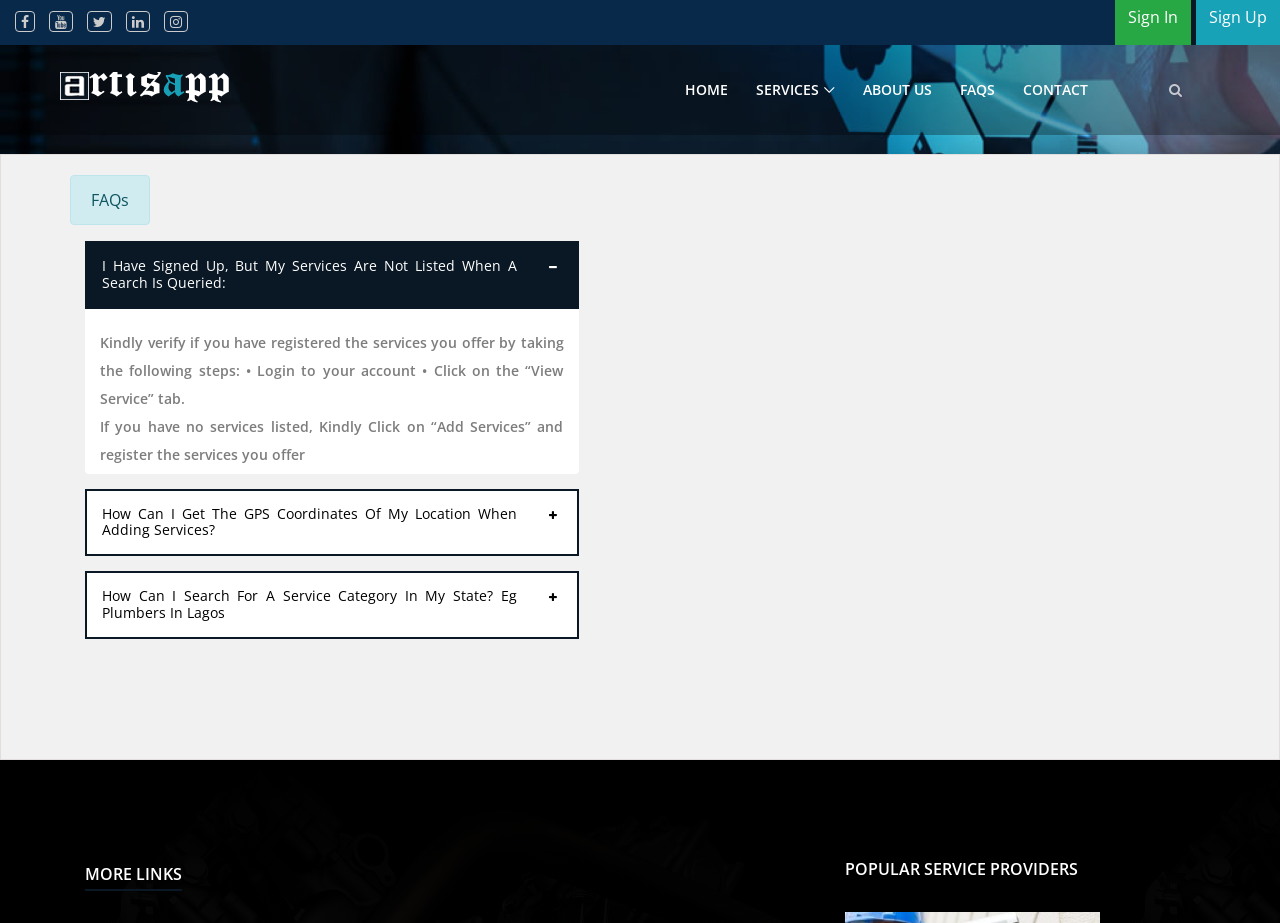Identify the coordinates of the bounding box for the element that must be clicked to accomplish the instruction: "Click on Sign Up".

[0.934, 0.012, 1.0, 0.033]